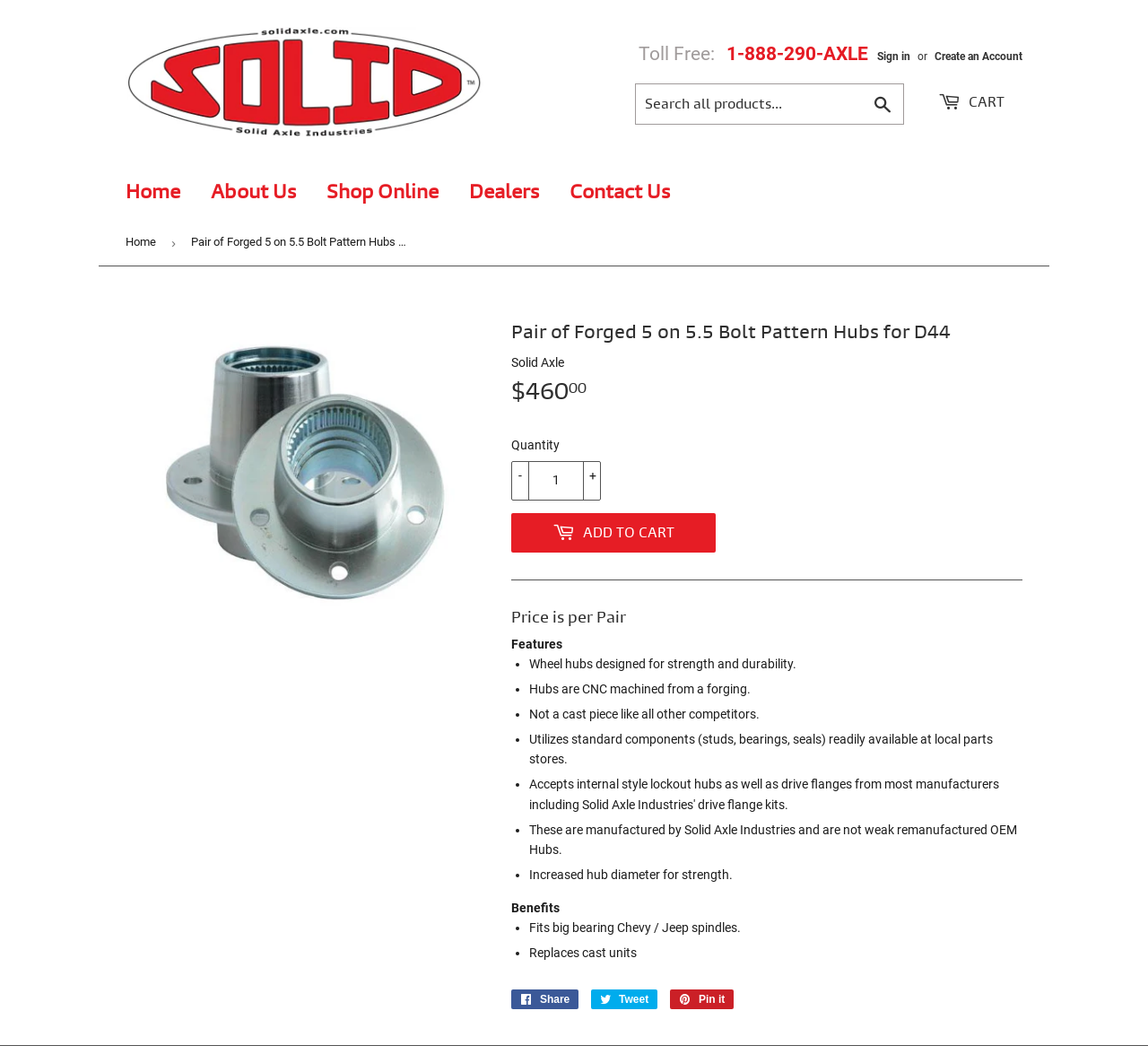Explain the webpage's design and content in an elaborate manner.

This webpage is about a product, specifically a pair of forged 5 on 5.5 bolt pattern hubs for D44, sold by Solid Axle Industries. At the top left, there is a logo of Solid Axle Industries, accompanied by a link to the company's website. Next to it, there is a toll-free phone number and a link to sign in or create an account. On the right side, there is a search bar with a search button.

Below the top section, there is a navigation menu with links to the home page, about us, shop online, dealers, and contact us. Underneath the navigation menu, there is a breadcrumb trail showing the current page's location.

The main content of the page is divided into two sections. On the left, there is an image of the product, accompanied by another image below it. On the right, there is a heading with the product name, followed by the price, $460.00. Below the price, there is a quantity input field with increment and decrement buttons, and an "Add to Cart" button.

Further down, there is a section describing the product's features, including its strength and durability, CNC machining, and use of standard components. The features are listed in bullet points. Below the features section, there is a section describing the benefits of the product, including its fit for big bearing Chevy/Jeep spindles and its replacement of cast units. The benefits are also listed in bullet points.

At the bottom of the page, there are social media links to share the product on Facebook, Twitter, and Pinterest.